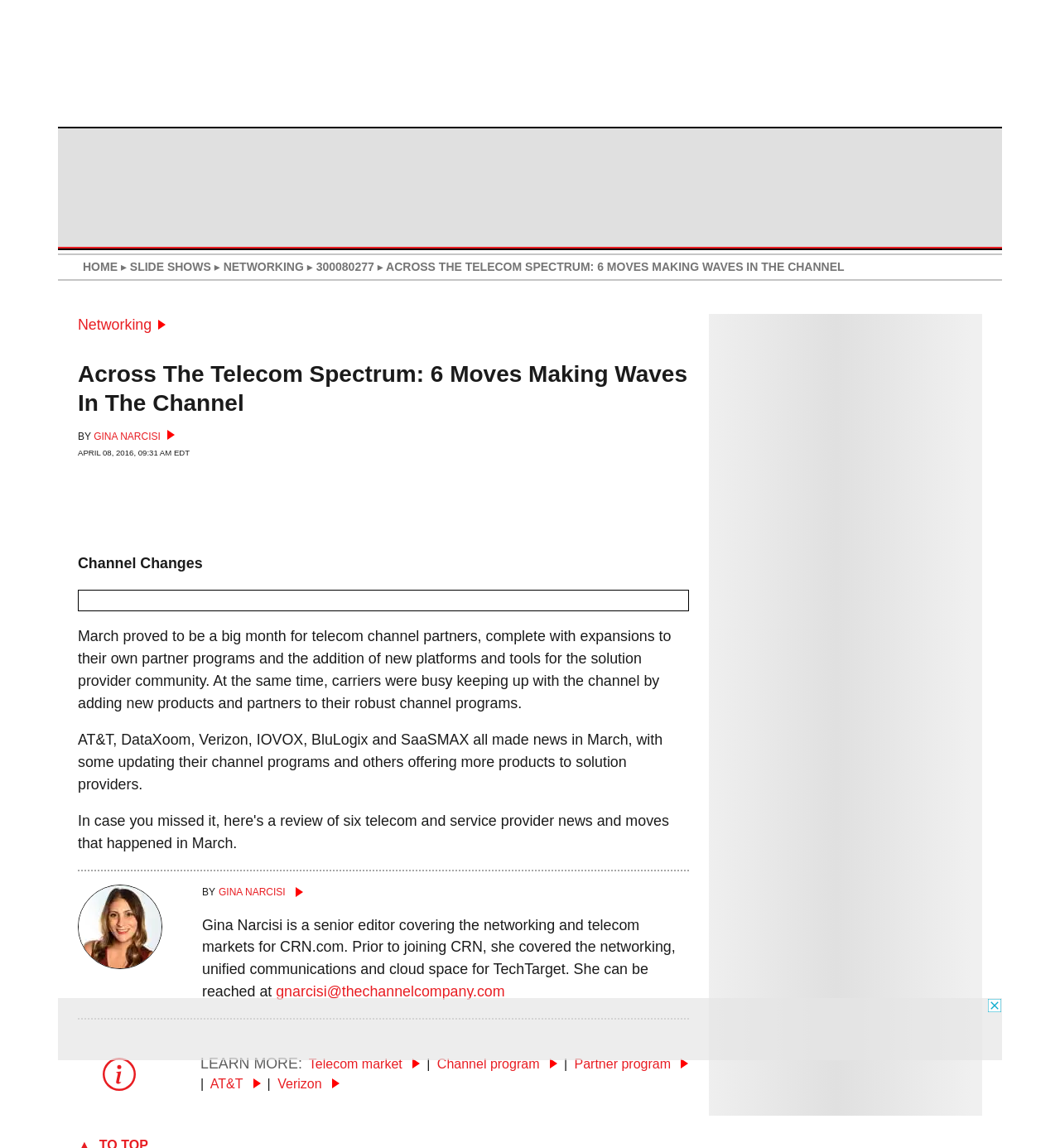Specify the bounding box coordinates of the element's area that should be clicked to execute the given instruction: "Click on HOME". The coordinates should be four float numbers between 0 and 1, i.e., [left, top, right, bottom].

[0.078, 0.227, 0.111, 0.238]